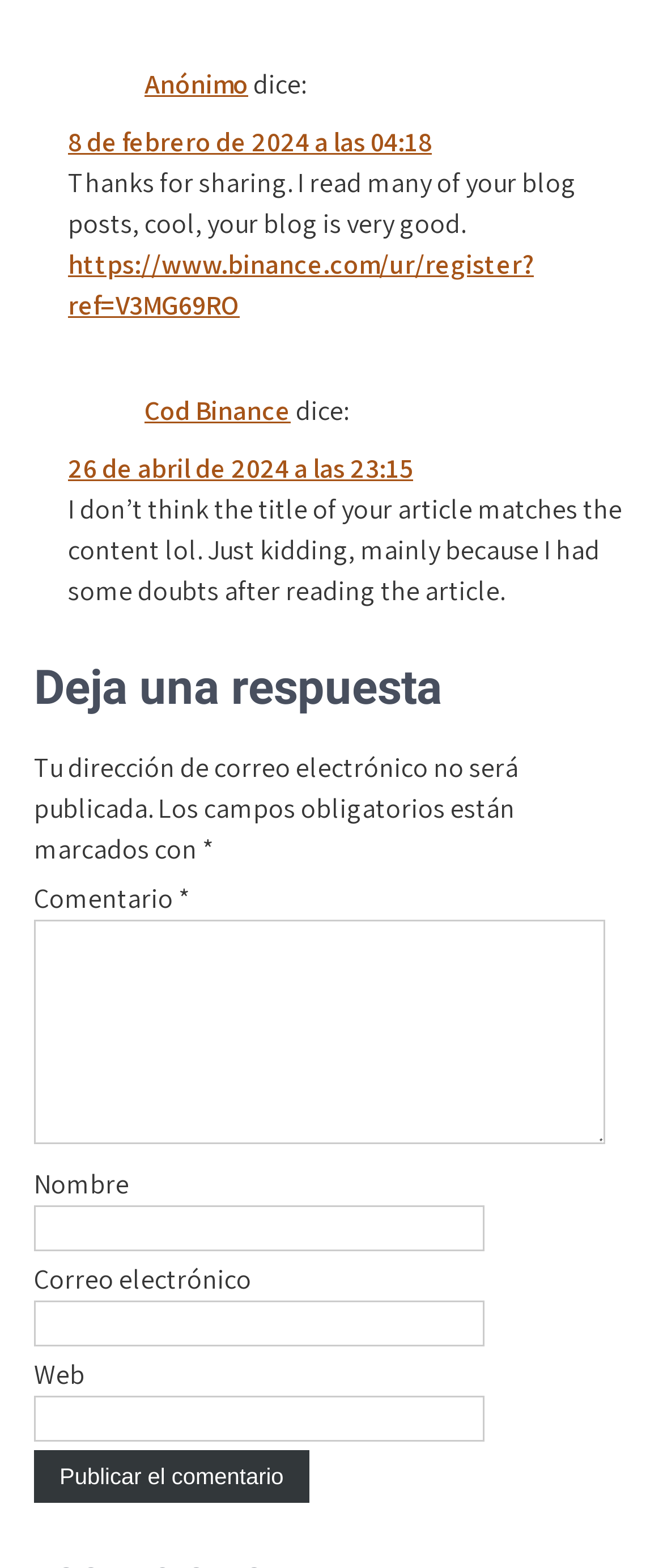Please identify the bounding box coordinates of the region to click in order to complete the task: "Click on Home". The coordinates must be four float numbers between 0 and 1, specified as [left, top, right, bottom].

None